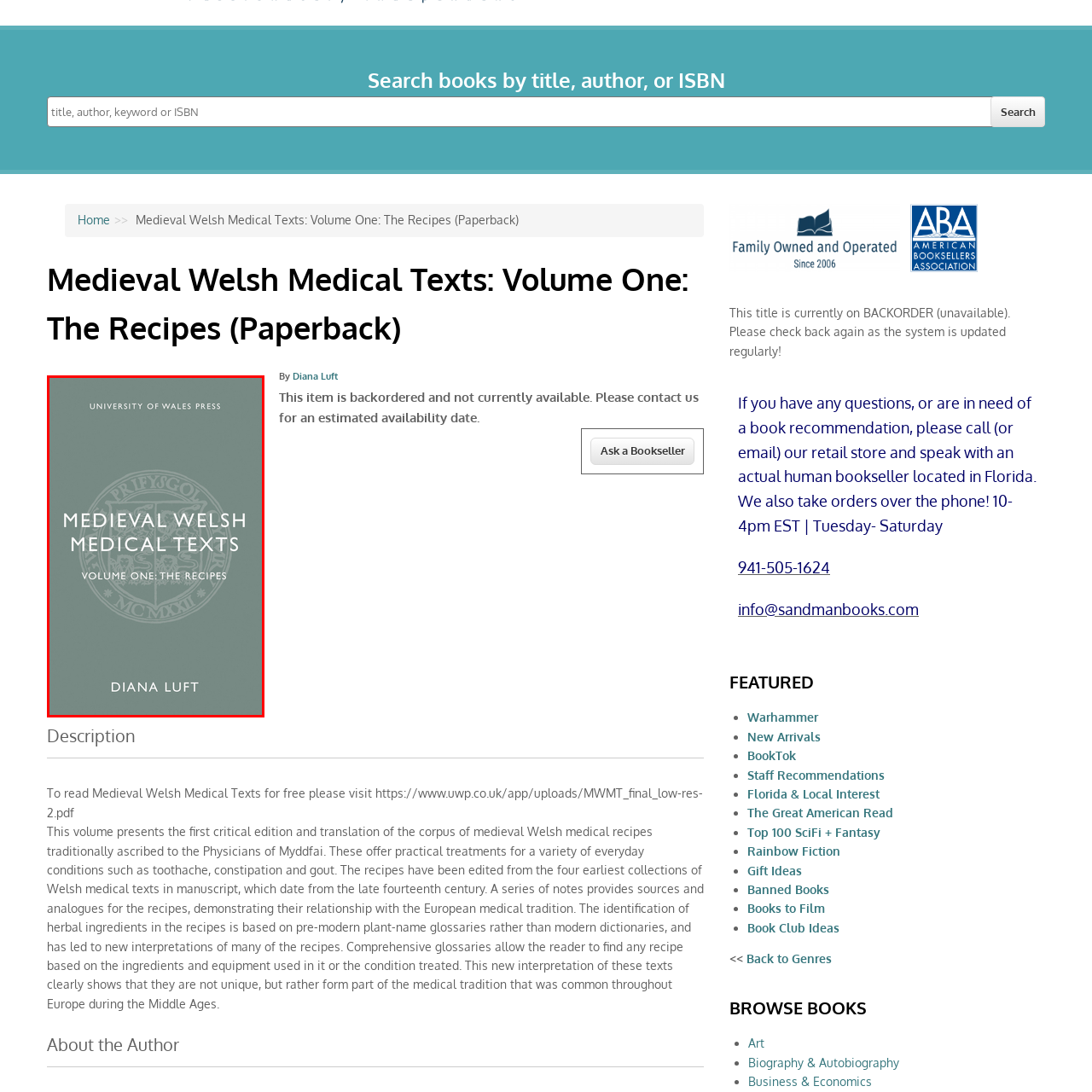Focus on the highlighted area in red, What is featured in the center of the book cover? Answer using a single word or phrase.

a detailed emblem or crest